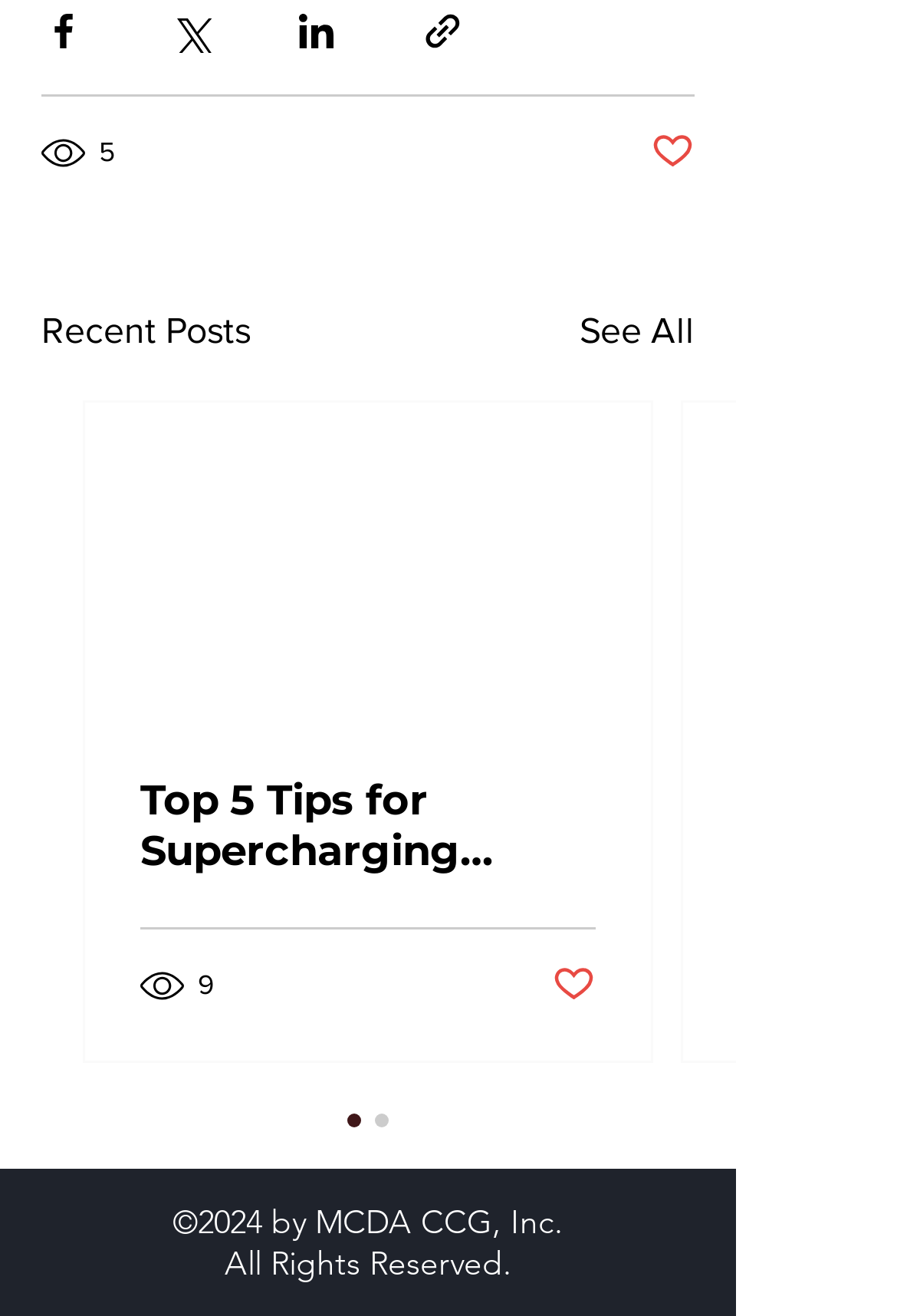Answer the question in one word or a short phrase:
What is the title of the latest article?

Top 5 Tips for Supercharging Employee Morale and Productivity